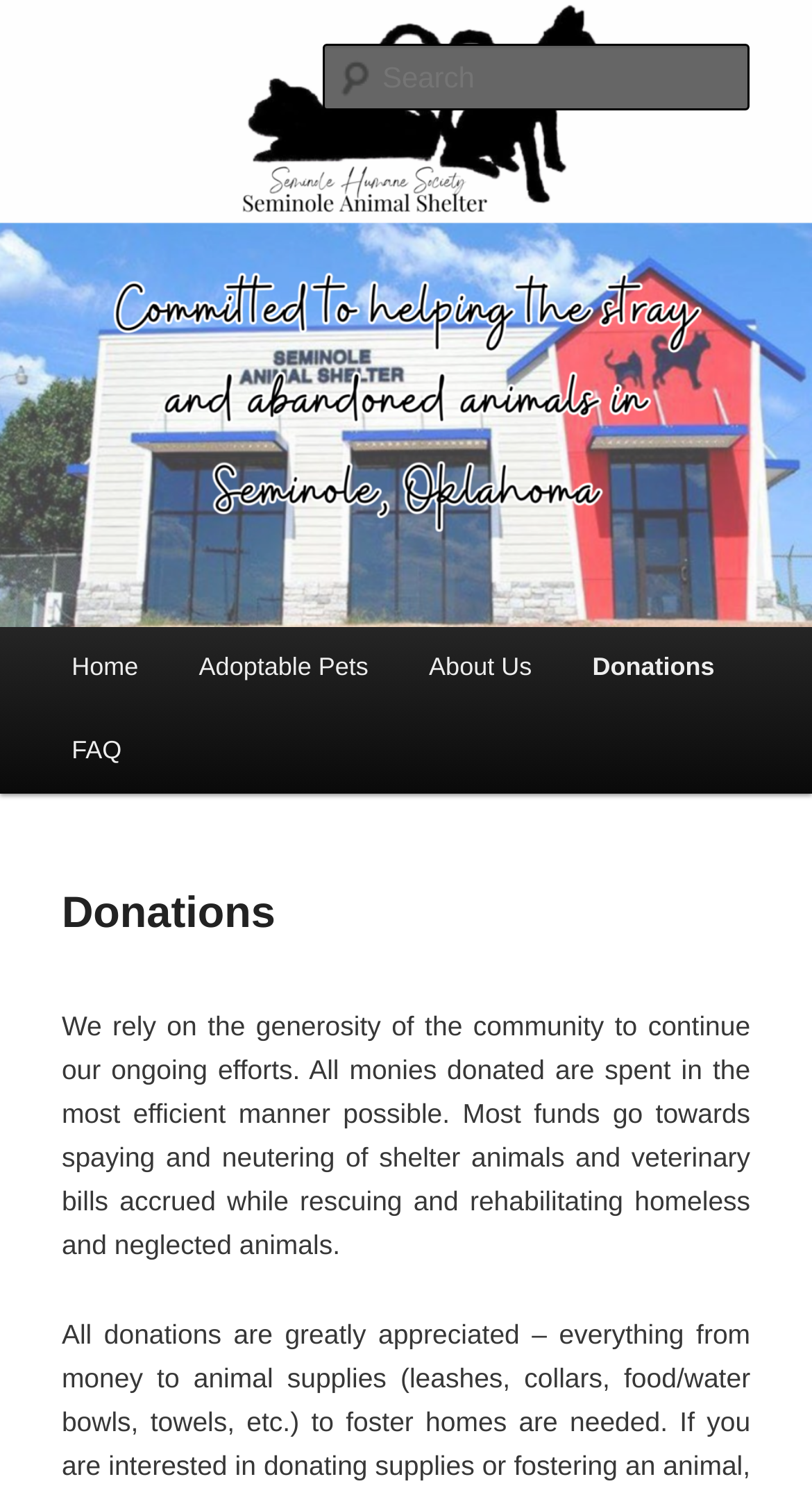Carefully examine the image and provide an in-depth answer to the question: What is the purpose of the donations?

The purpose of the donations can be found in the StaticText element which states that 'Most funds go towards spaying and neutering of shelter animals and veterinary bills accrued while rescuing and rehabilitating homeless and neglected animals'.